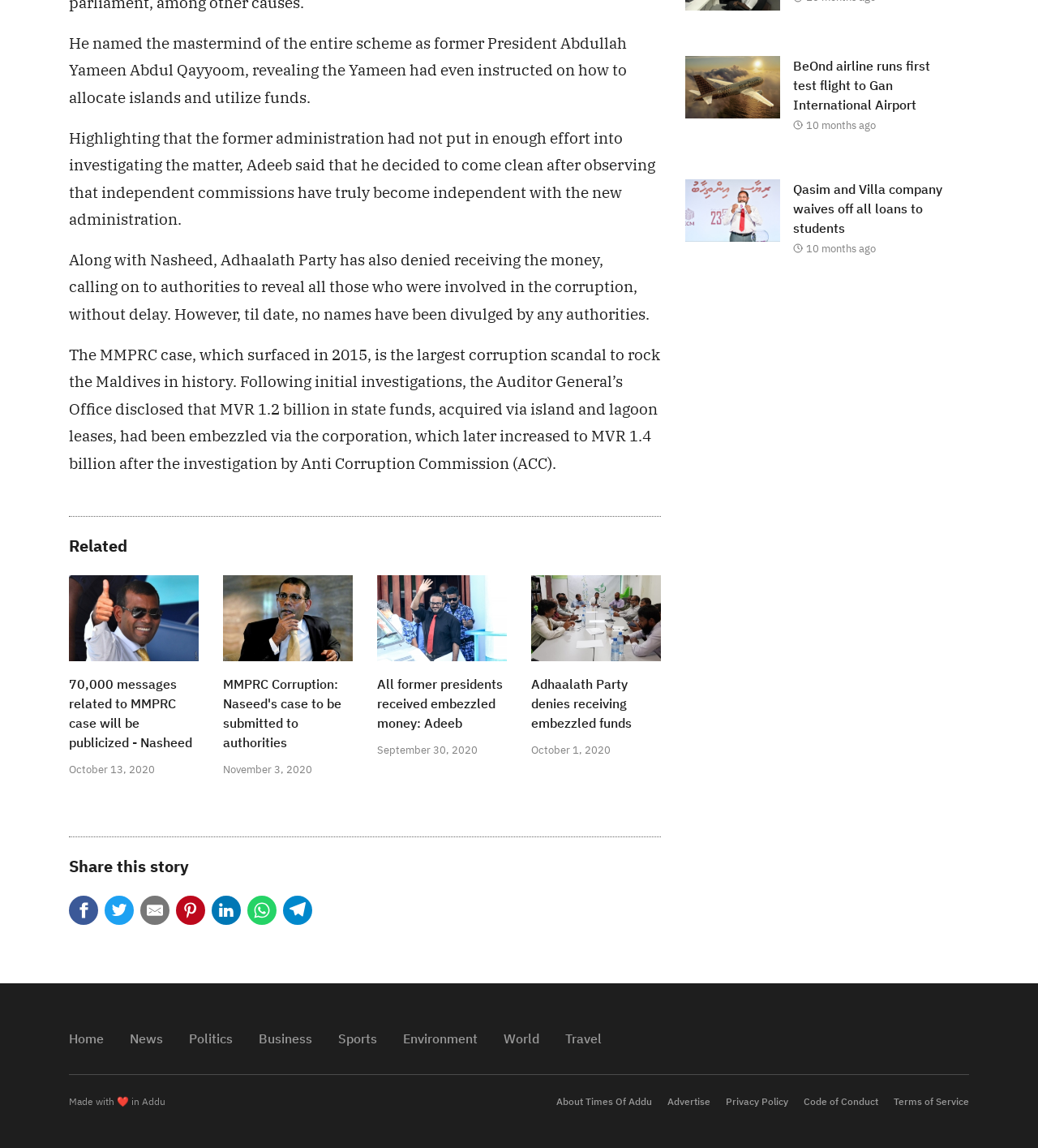What is the name of the publication?
Provide a concise answer using a single word or phrase based on the image.

Times Of Addu